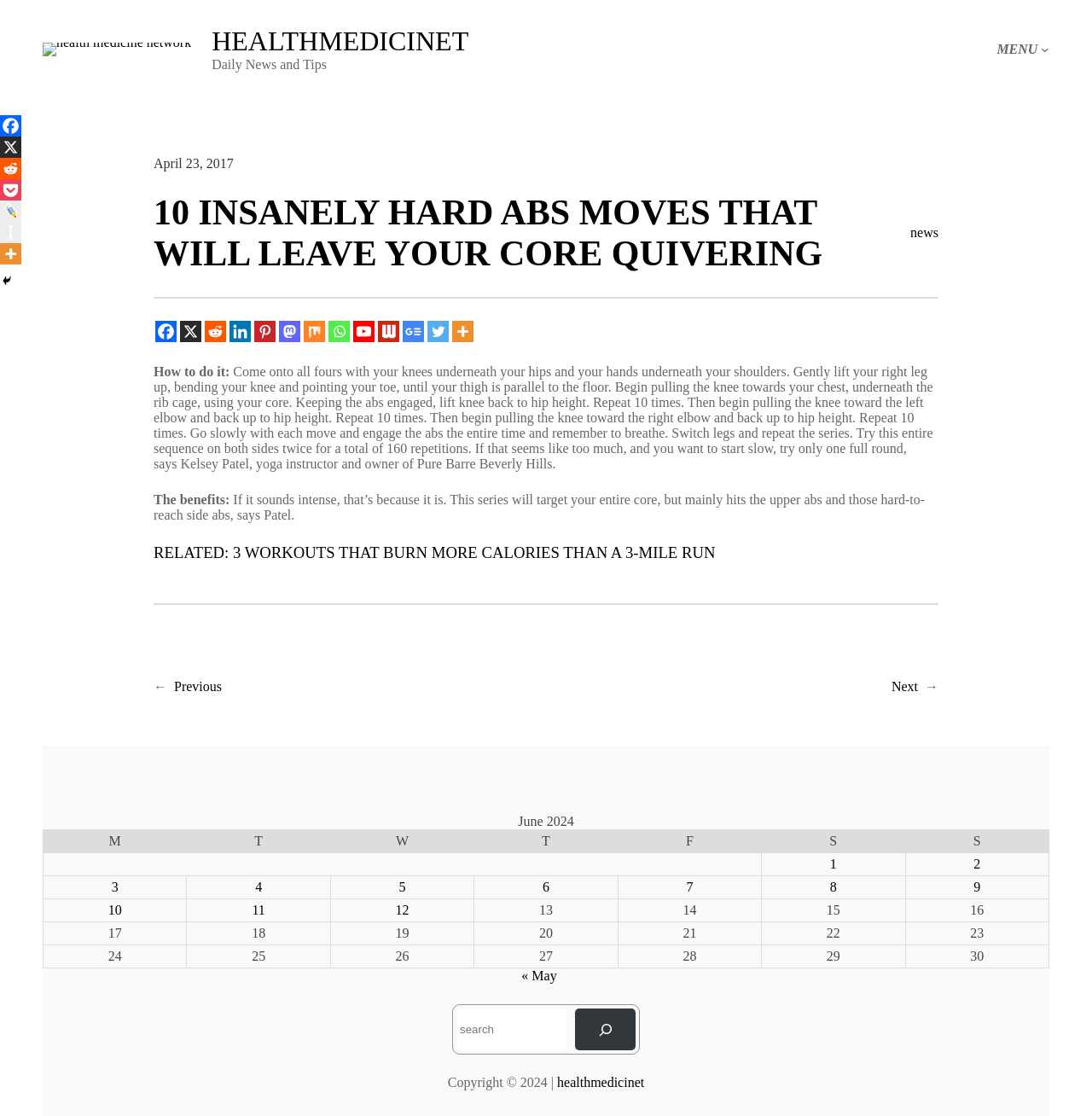Bounding box coordinates are to be given in the format (top-left x, top-left y, bottom-right x, bottom-right y). All values must be floating point numbers between 0 and 1. Provide the bounding box coordinate for the UI element described as: MENU

[0.913, 0.037, 0.95, 0.051]